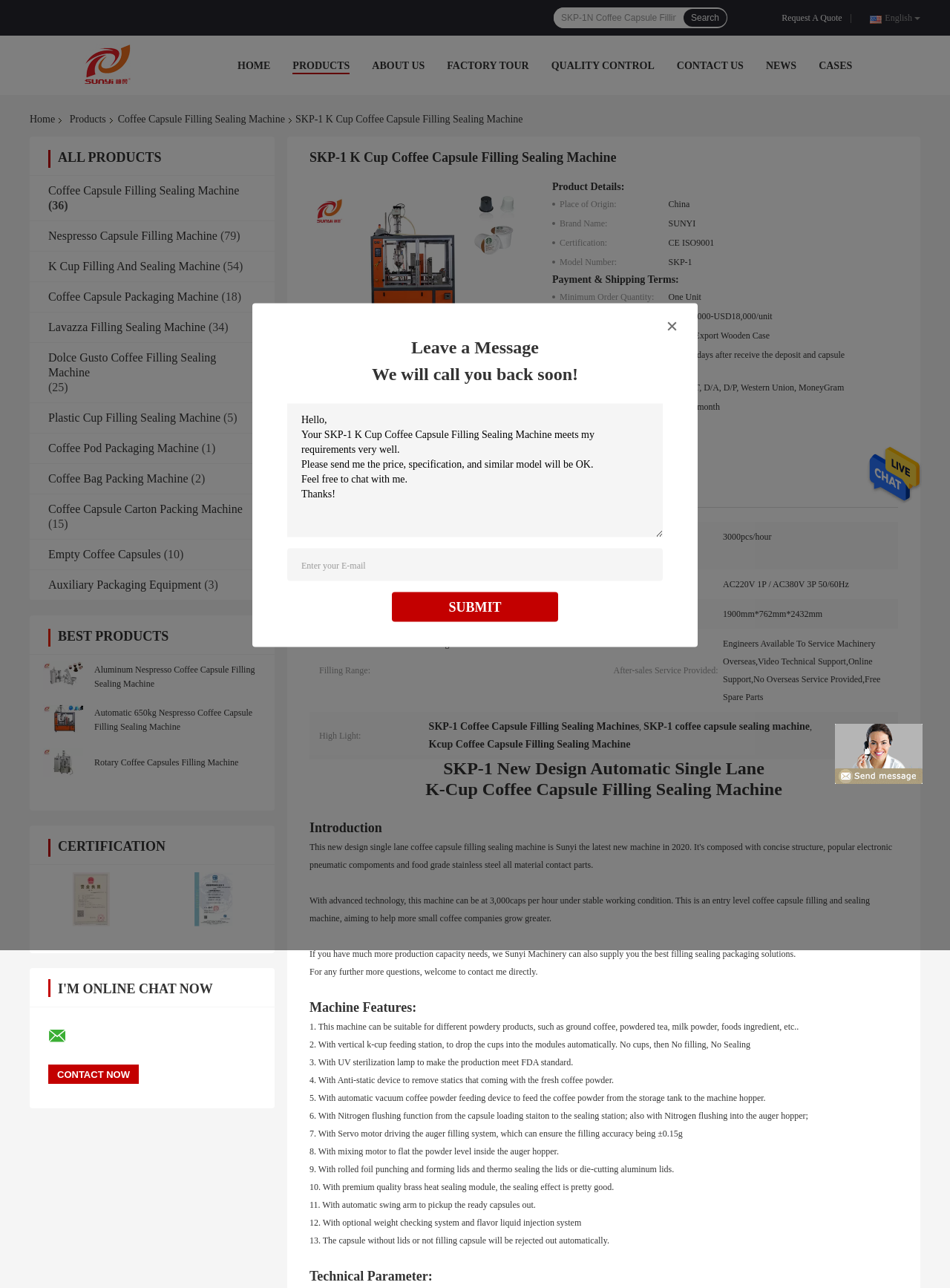Identify the bounding box coordinates of the part that should be clicked to carry out this instruction: "Request a quote".

[0.823, 0.009, 0.893, 0.019]